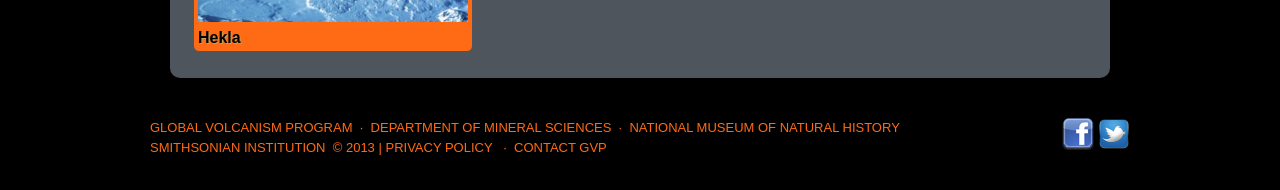Please give a one-word or short phrase response to the following question: 
What social media platforms are linked on this webpage?

Facebook and Twitter